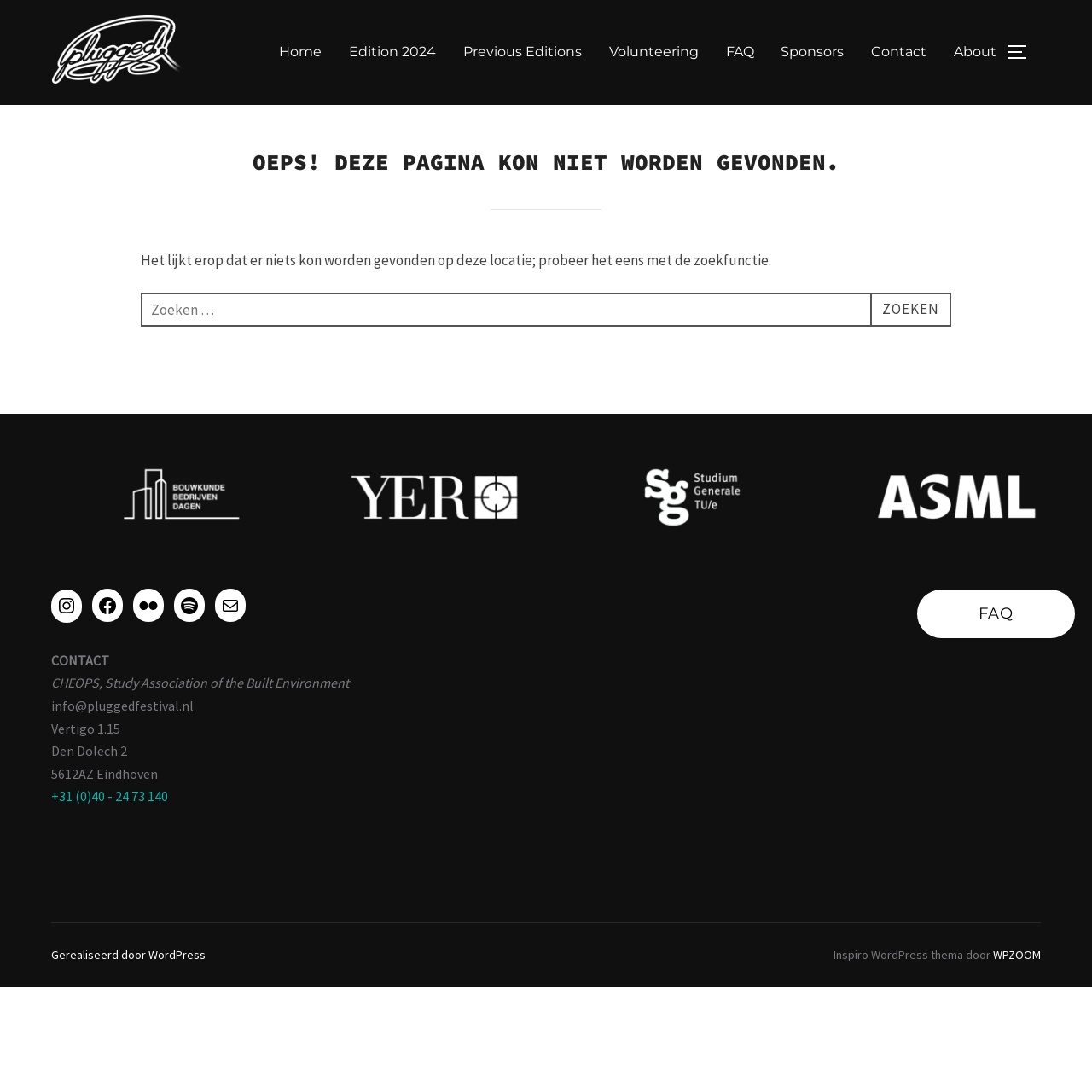Provide a thorough description of this webpage.

The webpage is titled "Pagina niet gevonden - PLUGGED FESTIVAL" and appears to be an error page. At the top, there is a link to "PLUGGED FESTIVAL" accompanied by an image with the same name. Below this, there is a horizontal navigation menu with 9 links: "Home", "Edition 2024", "Previous Editions", "Volunteering", "FAQ", "Sponsors", "Contact", and "About".

The main content area is divided into two sections. The top section has a heading that reads "OEPS! DEZE PAGINA KON NIET WORDEN GEVONDEN." (which translates to "OOPS! THIS PAGE COULD NOT BE FOUND.") followed by a paragraph of text explaining that nothing could be found at this location and suggesting the use of the search function. Below this, there is a search bar with a button labeled "ZOEKEN" (which means "SEARCH").

The bottom section of the main content area is the footer, which contains several groups of images and links. There are 4 groups of images, each with a different logo, and 5 social media links to Instagram, Facebook, Flickr, Spotify, and Email. Additionally, there is a section with contact information, including an email address, phone number, and physical address. There are also links to "CONTACT" and "FAQ" in this section.

At the very bottom of the page, there are links to "Gerealiseerd door WordPress" (which means "Powered by WordPress") and "WPZOOM", along with a mention of the Inspiro WordPress theme.